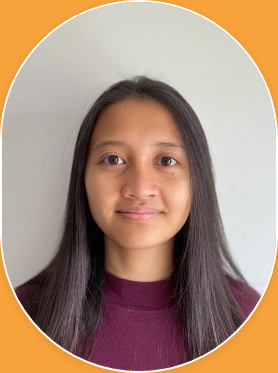What is the woman's profession?
Examine the screenshot and reply with a single word or phrase.

doctor